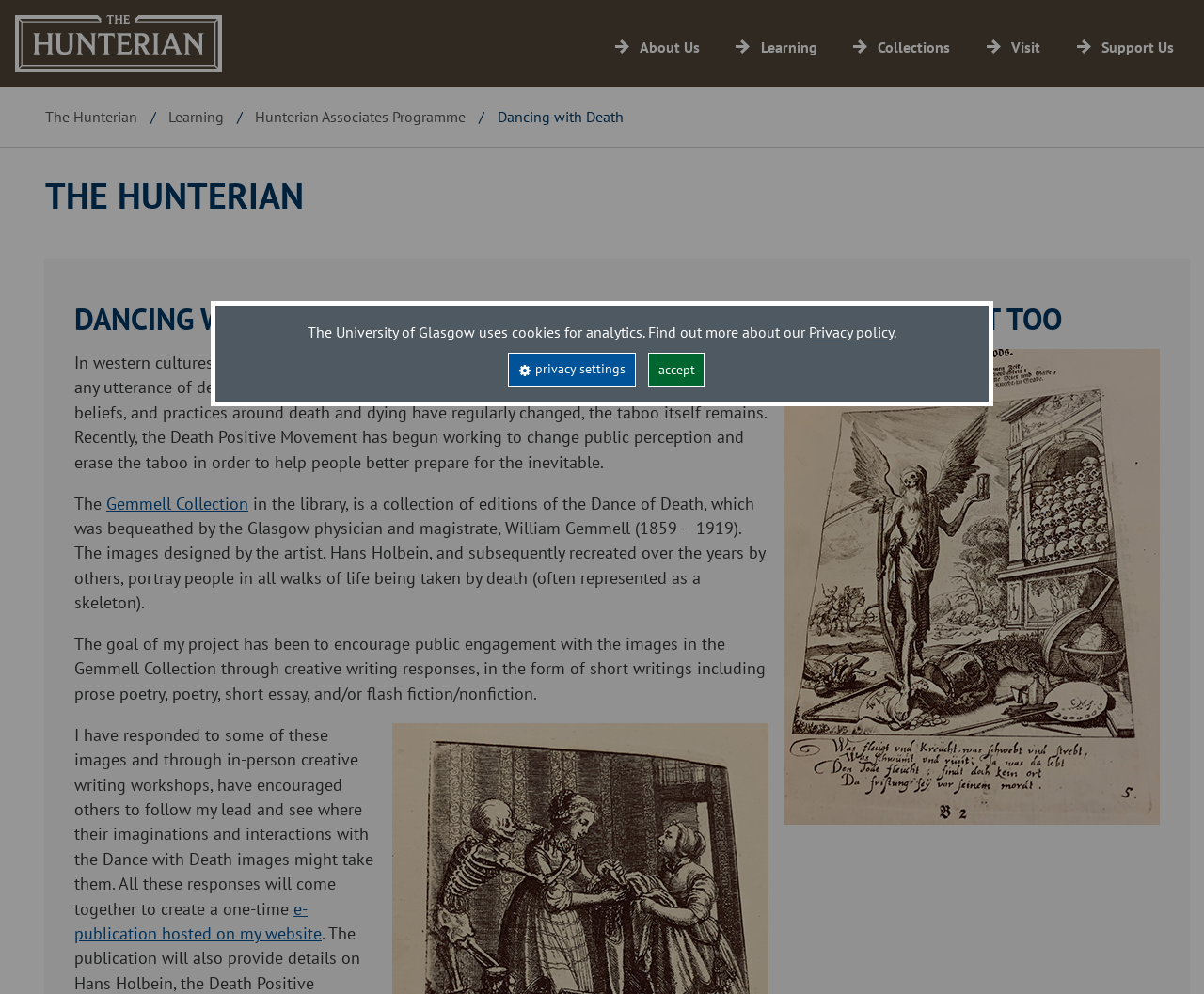What is the goal of the project?
Look at the image and respond with a one-word or short phrase answer.

To encourage public engagement with the images